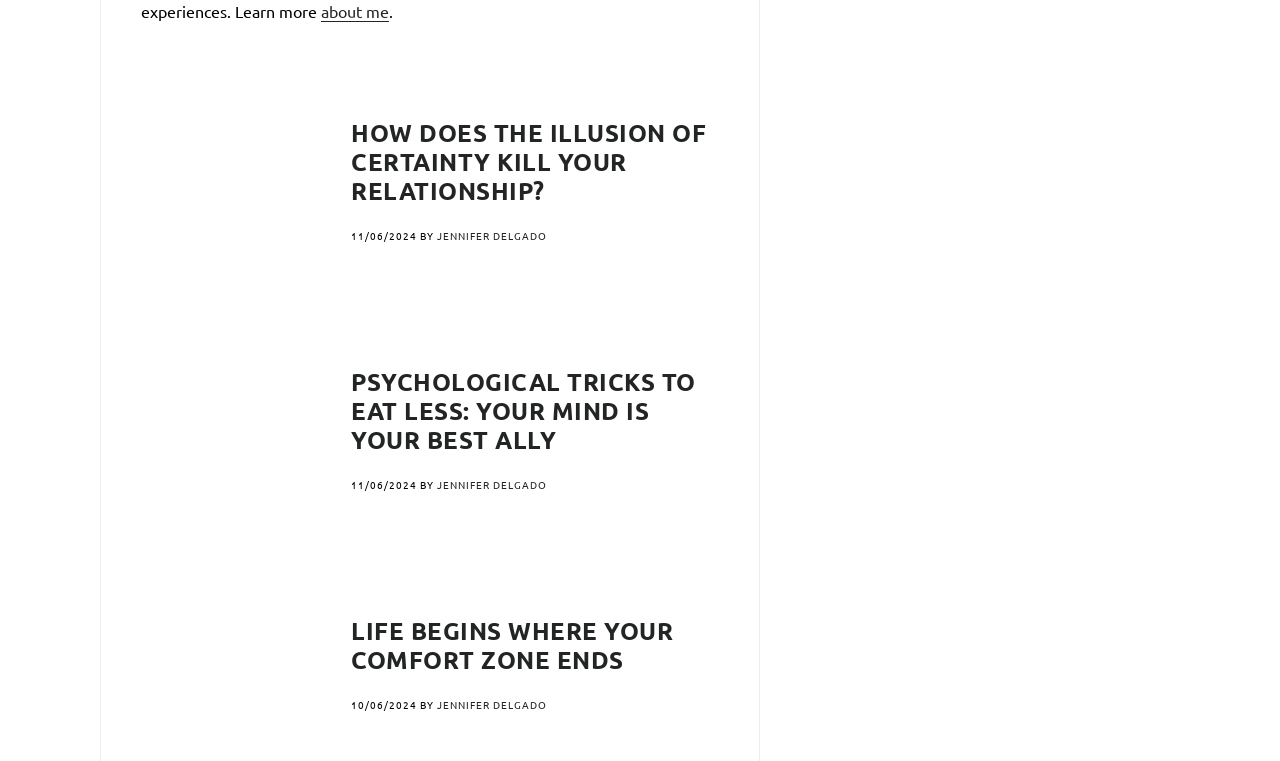Use the details in the image to answer the question thoroughly: 
Who is the author of the second article?

I found that the second article has a link element with the text 'JENNIFER DELGADO' which is likely to be the author of the article, as it is preceded by the text 'BY'.